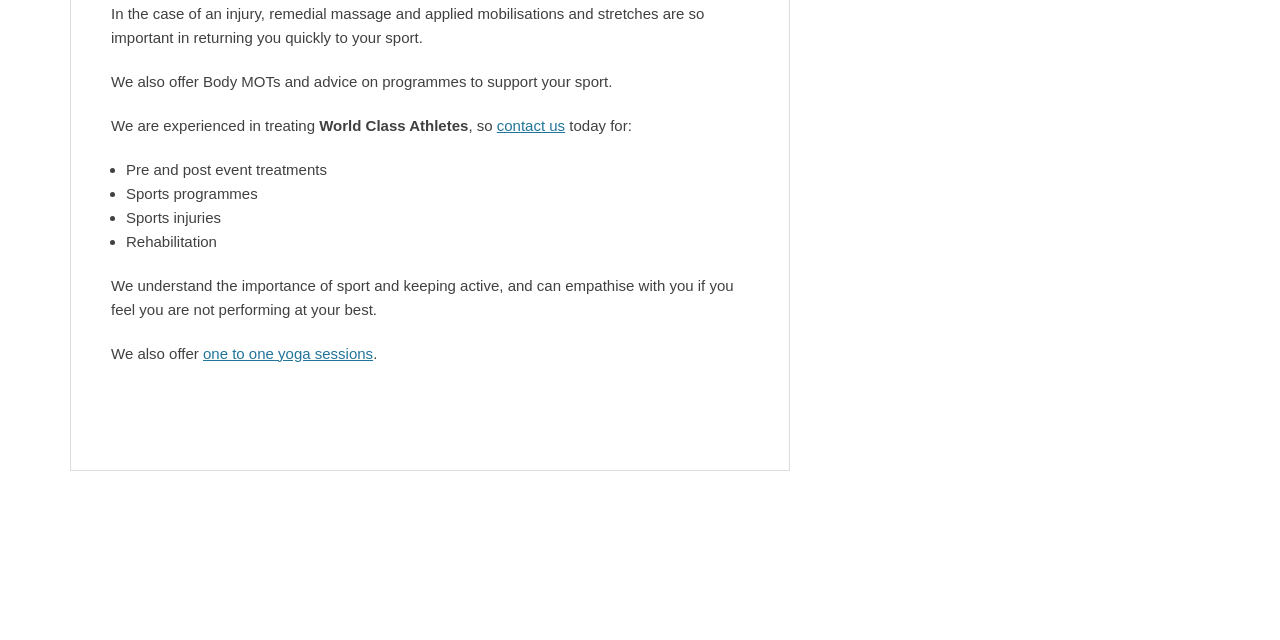From the screenshot, find the bounding box of the UI element matching this description: "one to one yoga sessions". Supply the bounding box coordinates in the form [left, top, right, bottom], each a float between 0 and 1.

[0.159, 0.539, 0.292, 0.565]